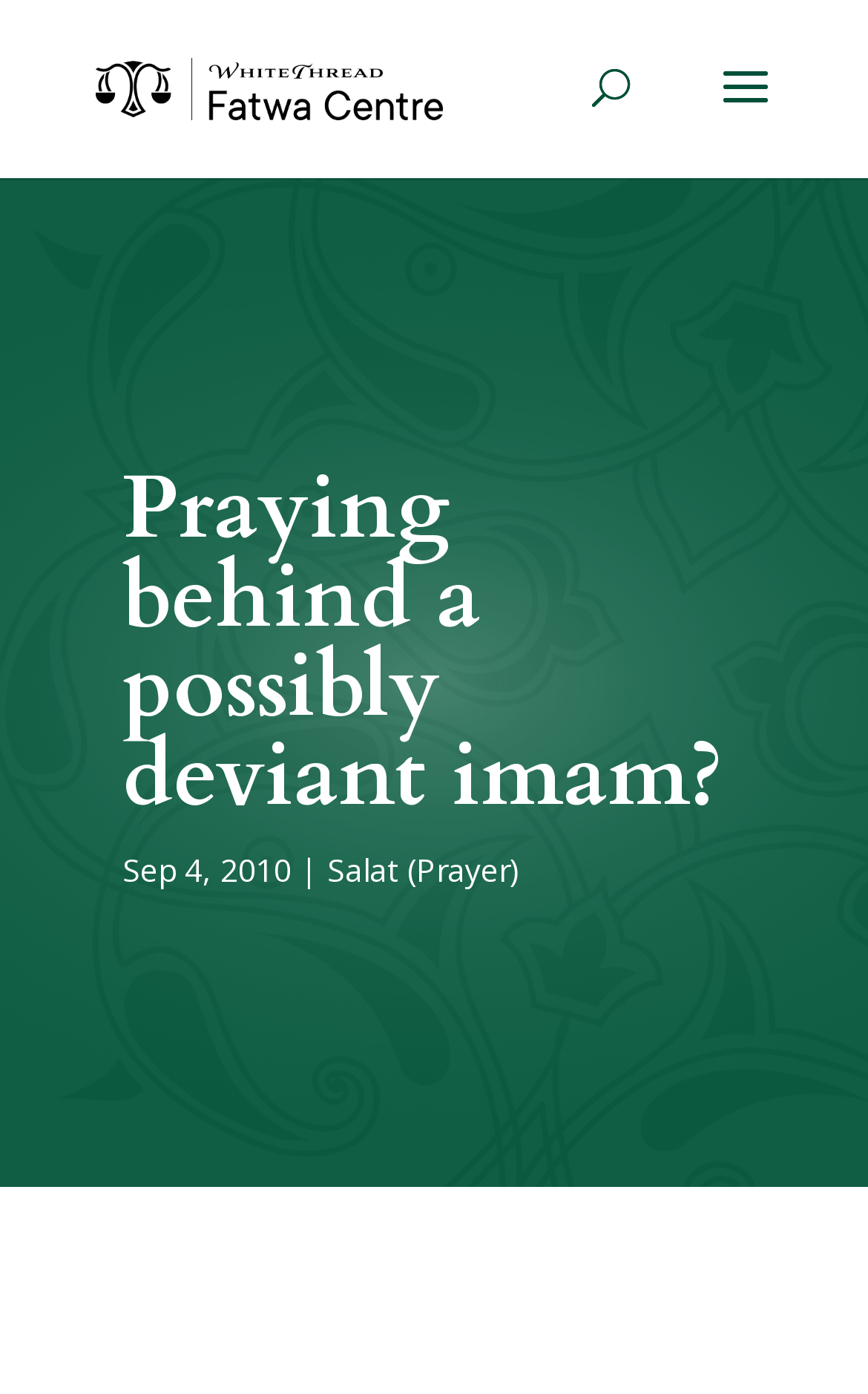What is the date of the article?
Please provide a single word or phrase as the answer based on the screenshot.

Sep 4, 2010